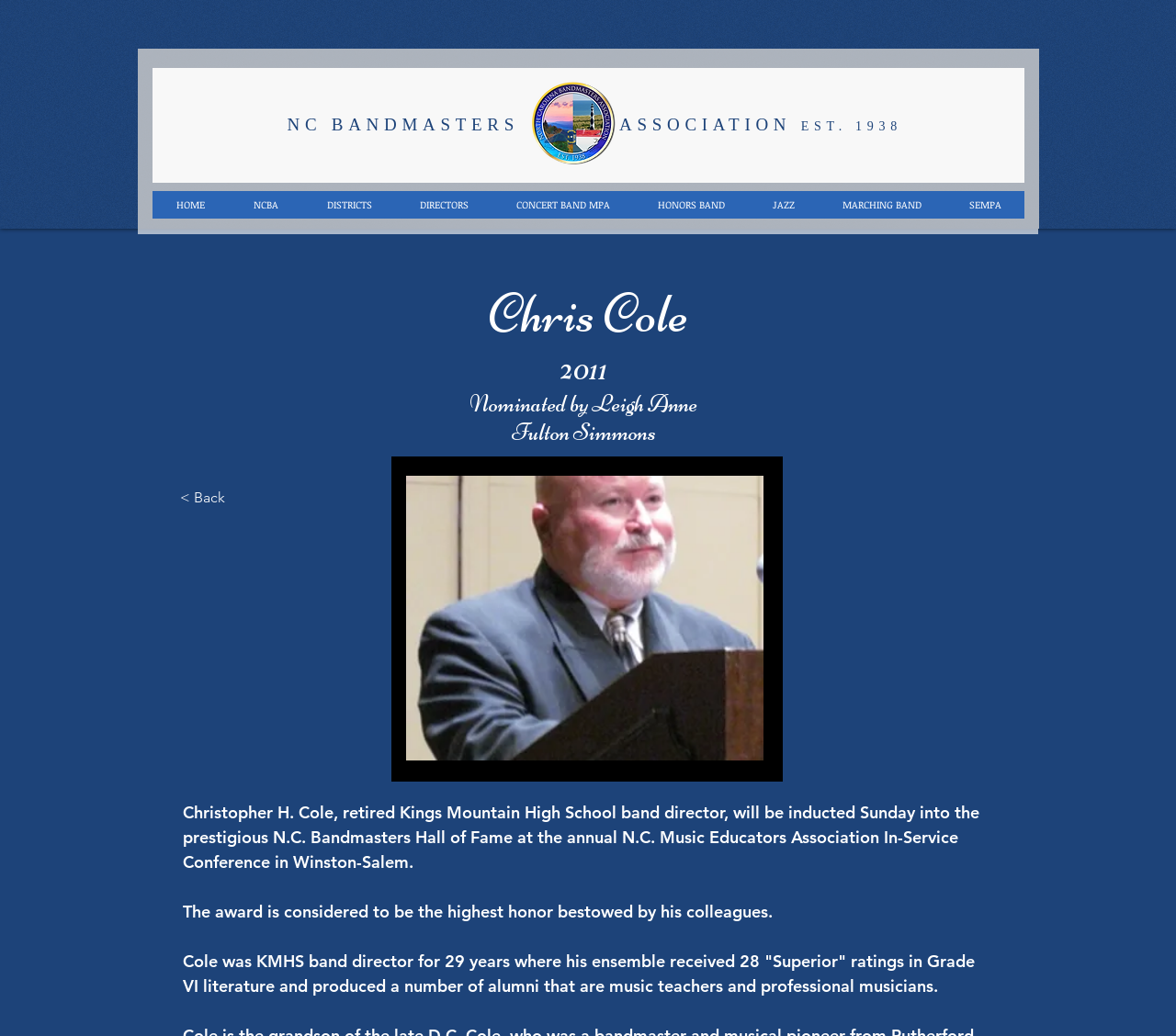Identify the bounding box of the HTML element described as: "JAZZ".

[0.636, 0.184, 0.695, 0.211]